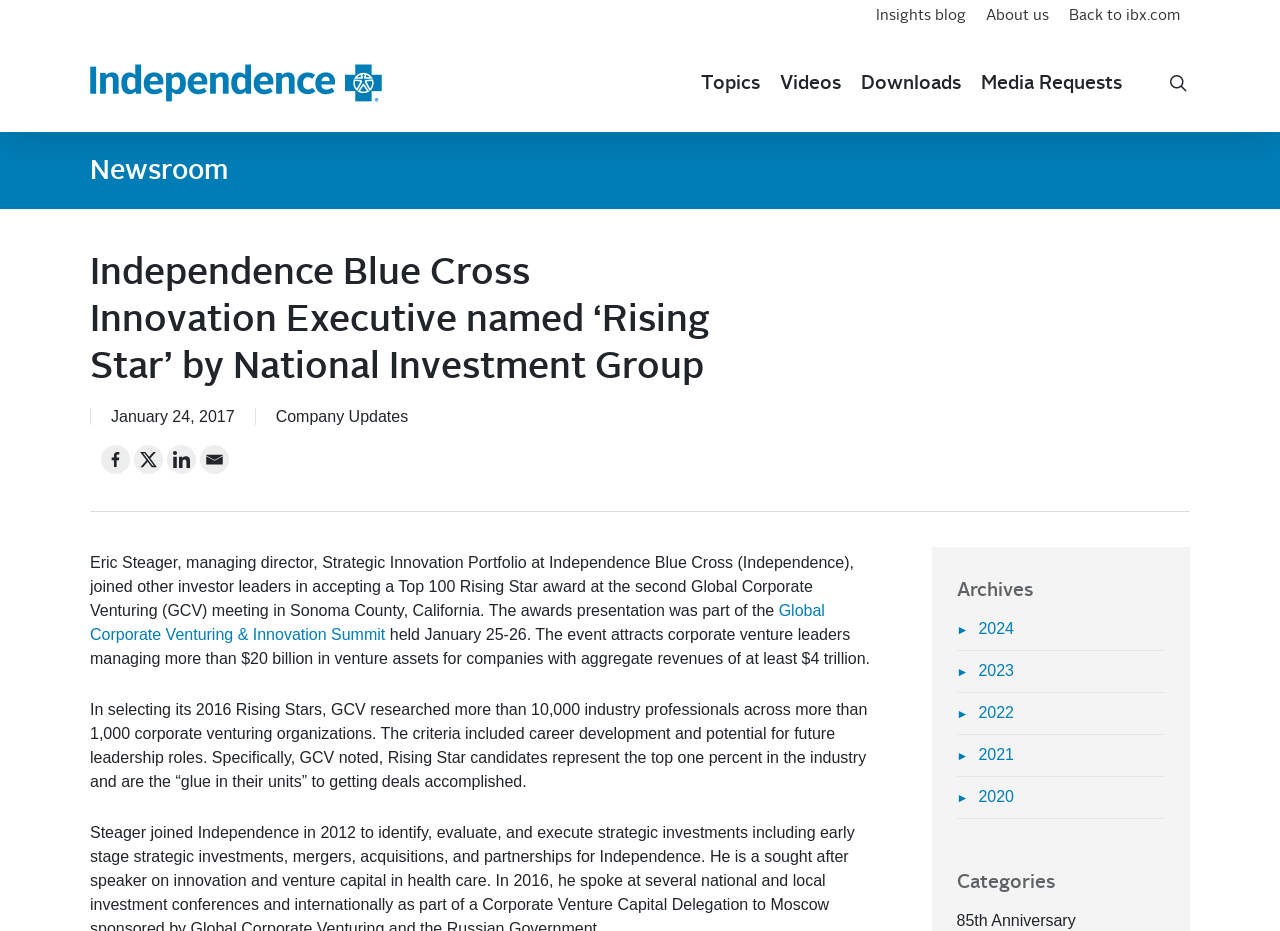How many years of archives are available on this webpage?
Using the screenshot, give a one-word or short phrase answer.

5